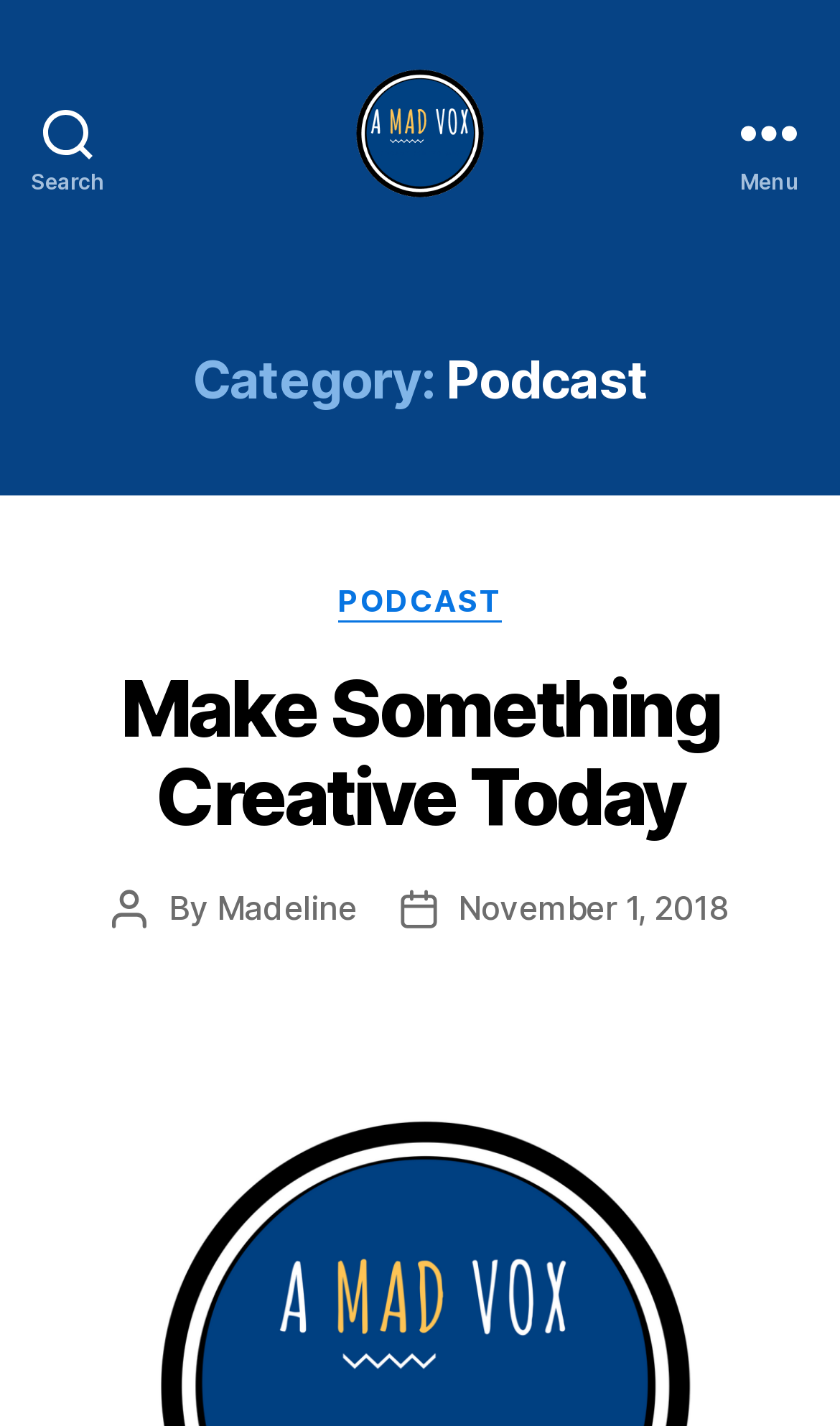Give a concise answer using one word or a phrase to the following question:
Who is the author of the post?

Madeline